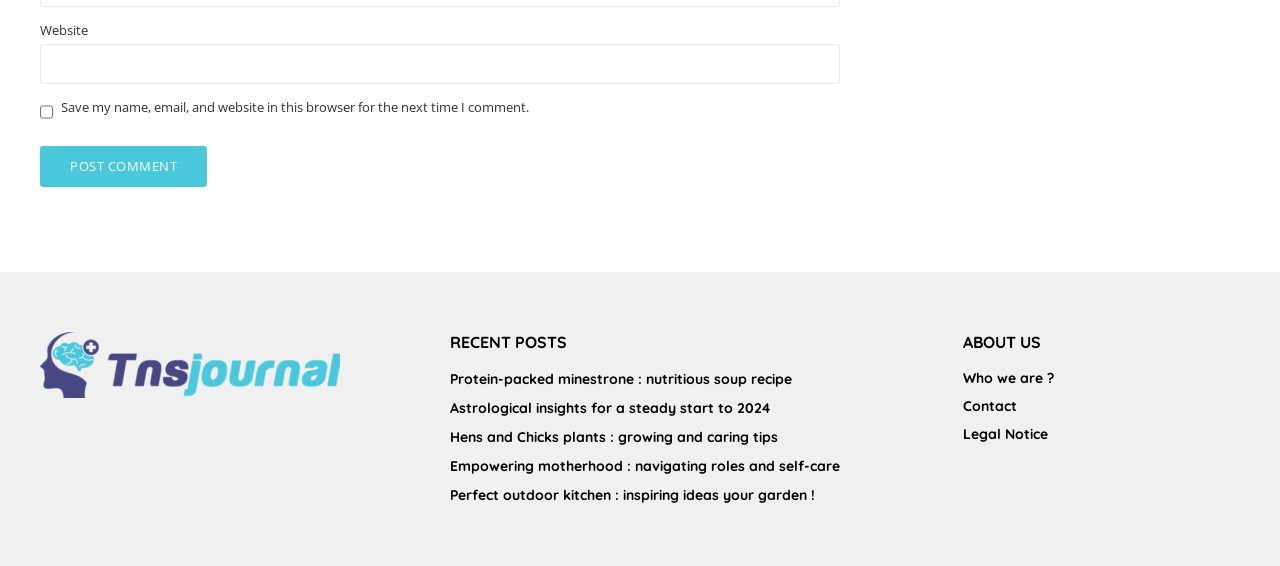Respond with a single word or phrase to the following question: How many links are under 'ABOUT US'?

3